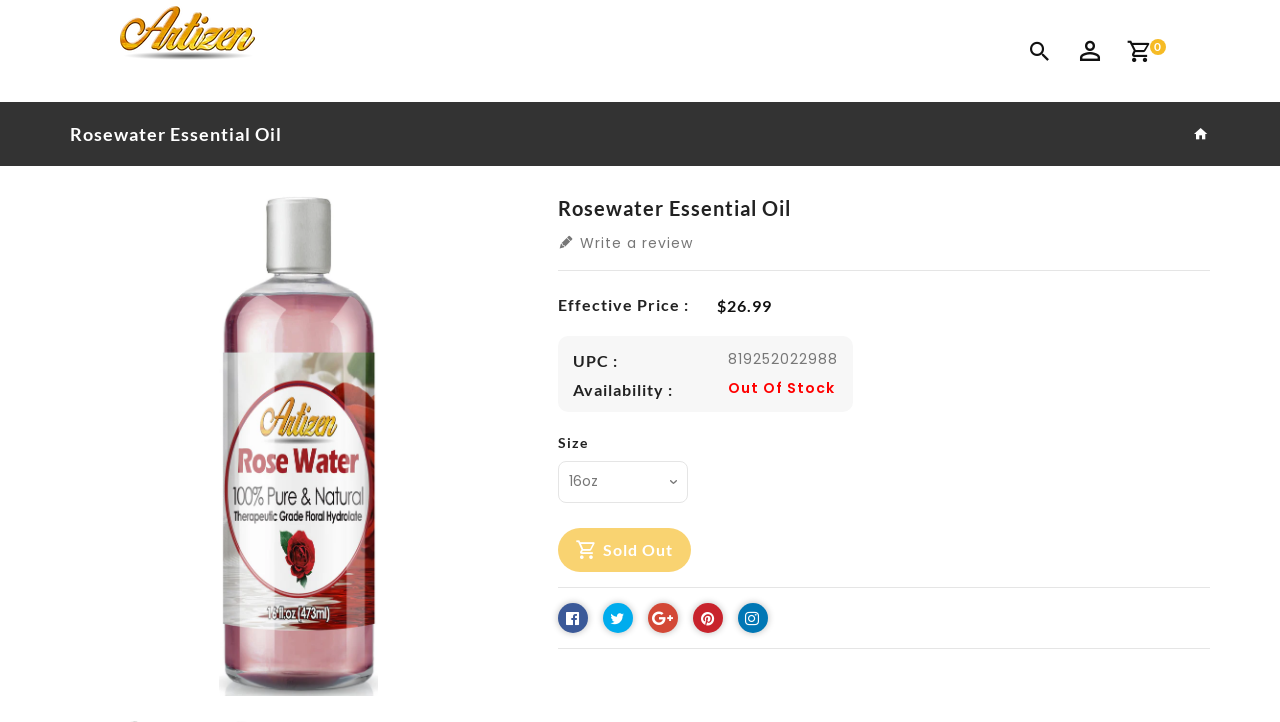Identify the first-level heading on the webpage and generate its text content.

Rosewater Essential Oil